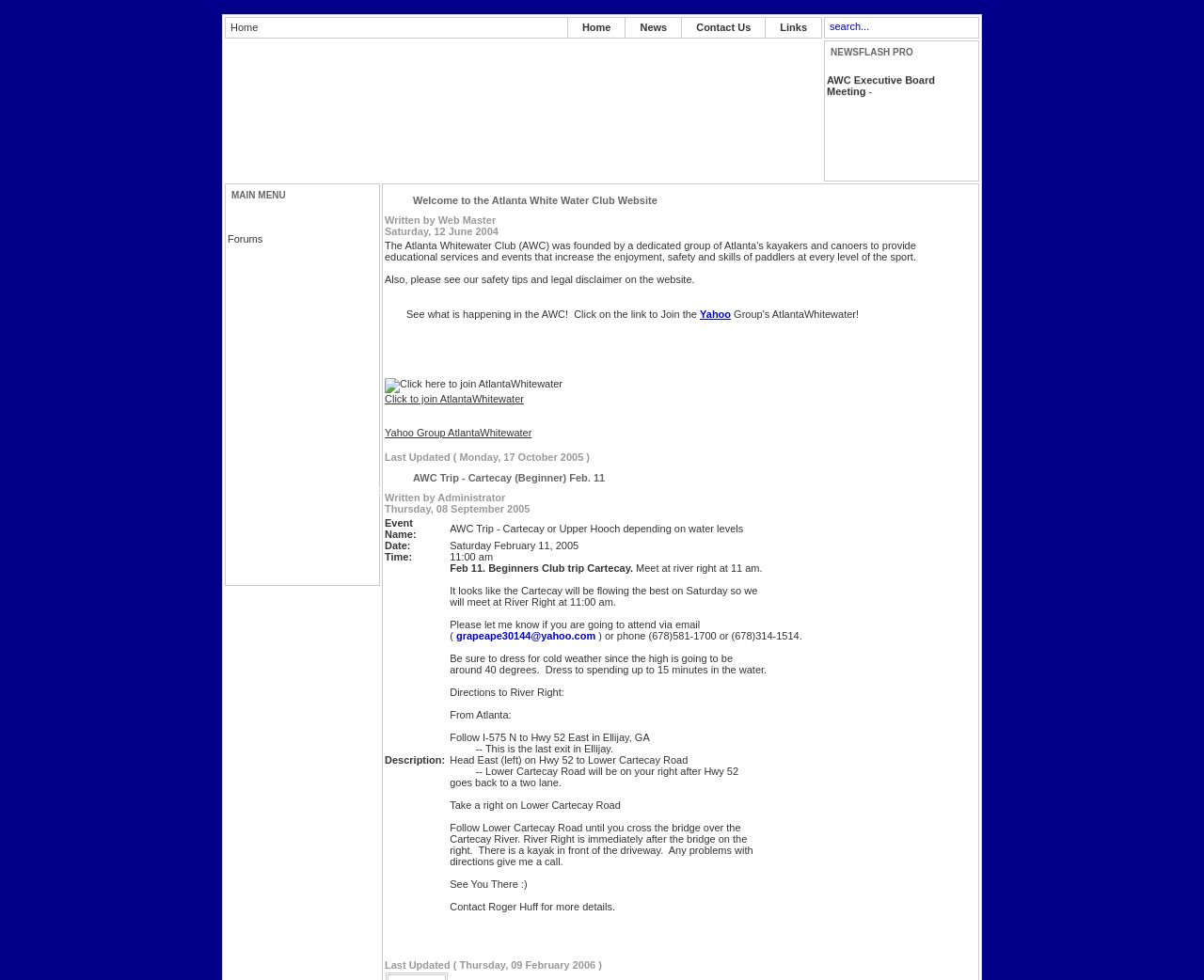Determine the bounding box coordinates for the UI element matching this description: "Search".

[0.189, 0.393, 0.327, 0.417]